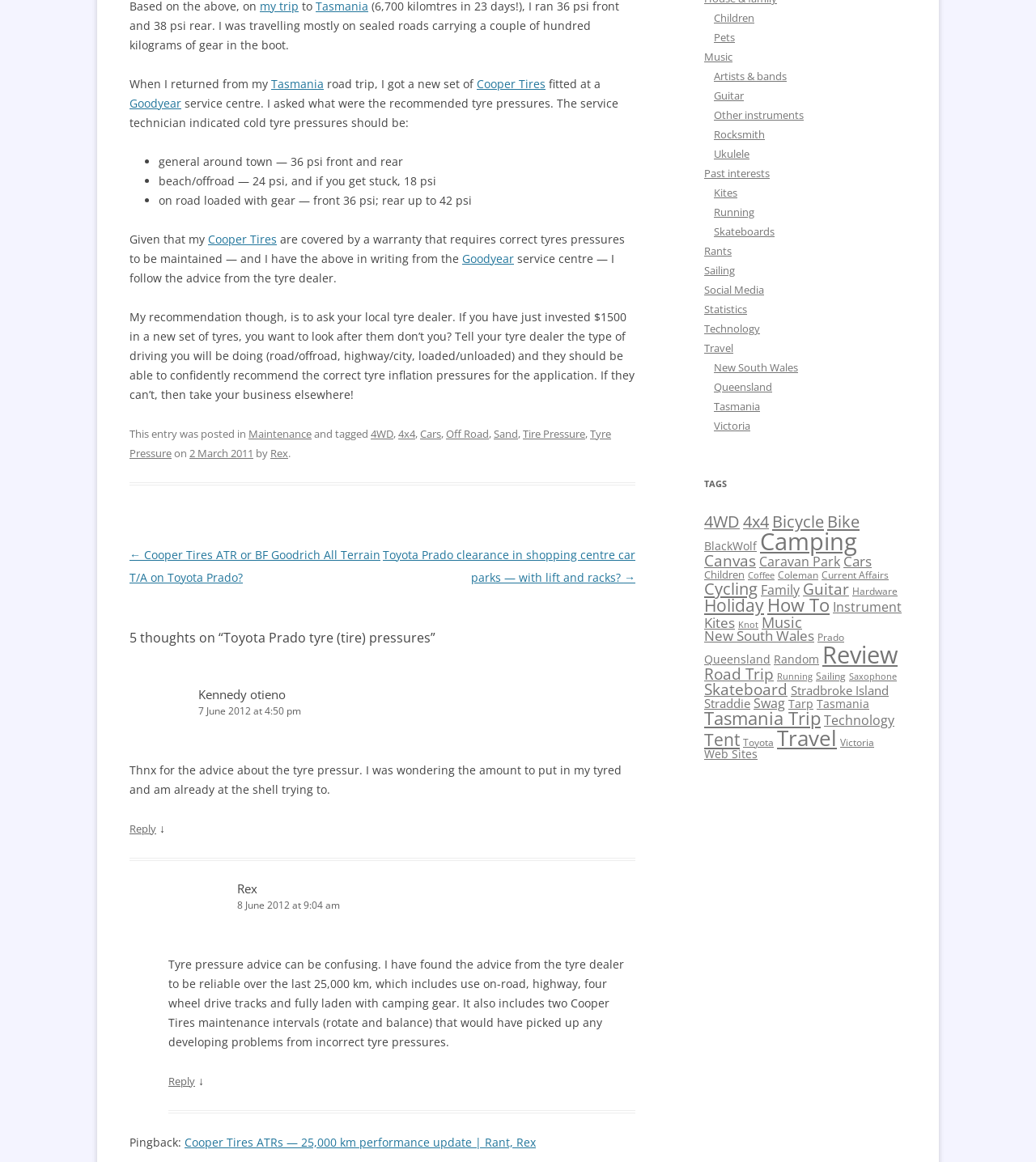Locate the bounding box coordinates of the area to click to fulfill this instruction: "Click the logo of greenyourmove". The bounding box should be presented as four float numbers between 0 and 1, in the order [left, top, right, bottom].

None